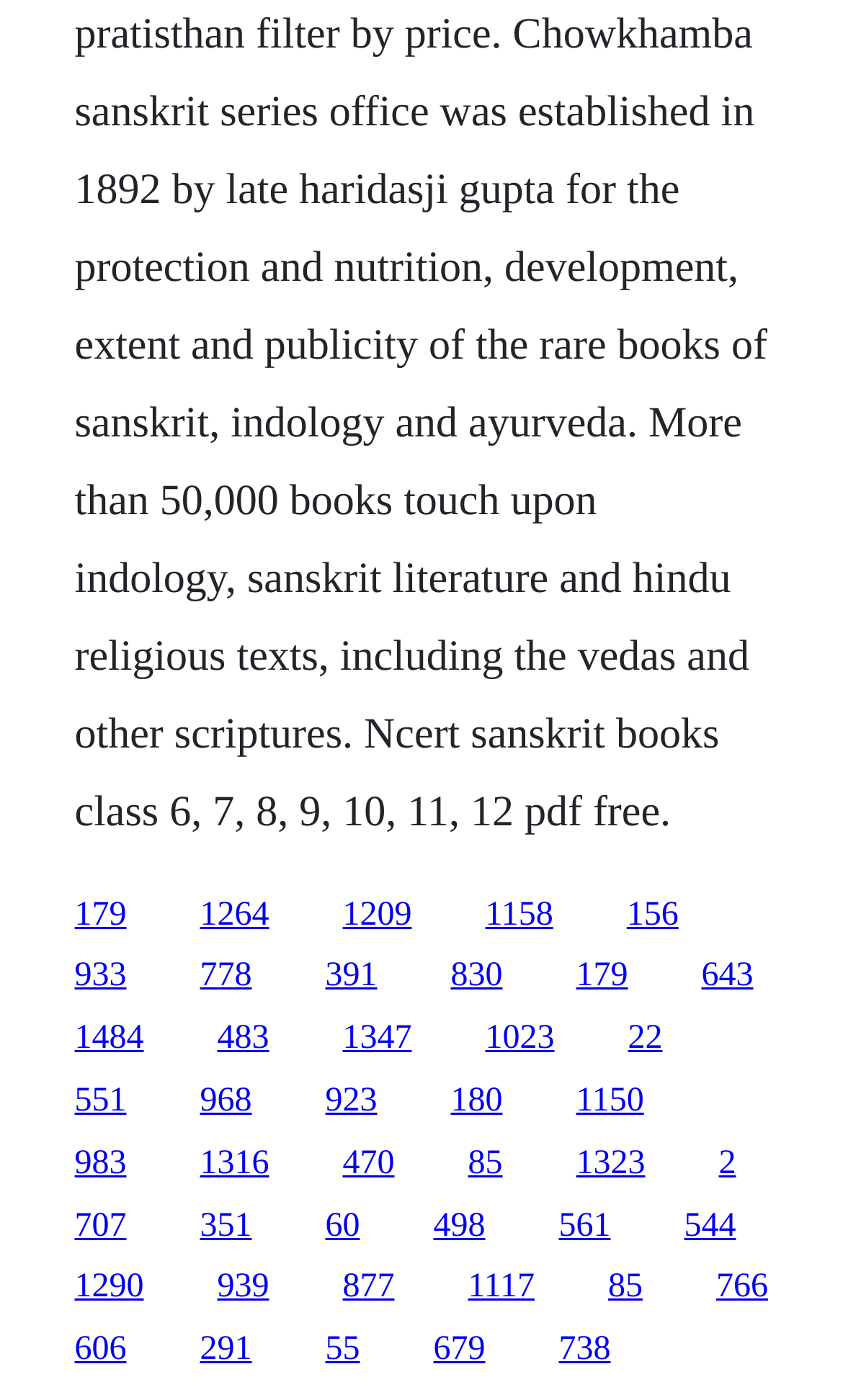How many links are on the webpage?
Using the image, respond with a single word or phrase.

31